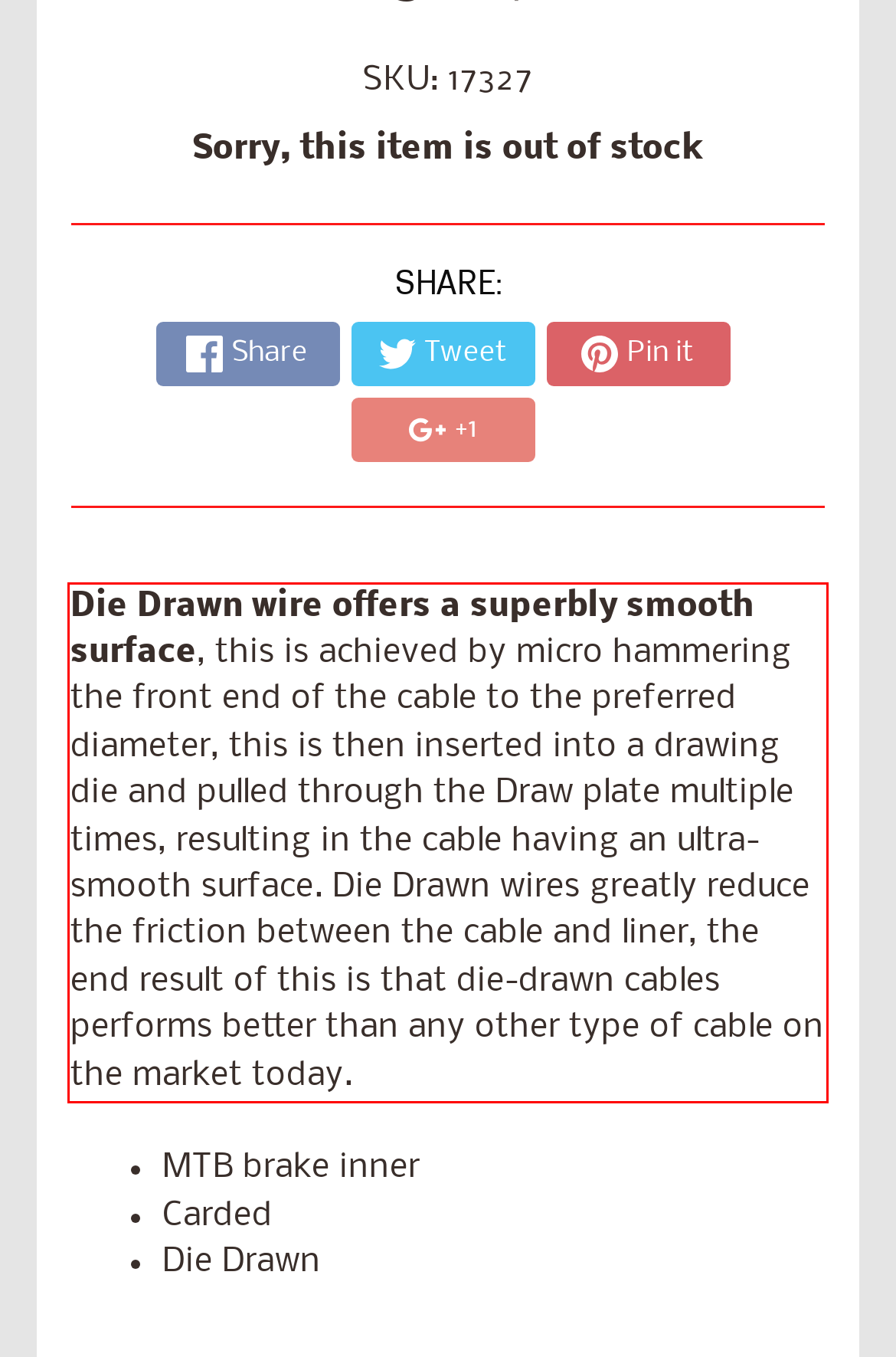Given a screenshot of a webpage, locate the red bounding box and extract the text it encloses.

Die Drawn wire offers a superbly smooth surface, this is achieved by micro hammering the front end of the cable to the preferred diameter, this is then inserted into a drawing die and pulled through the Draw plate multiple times, resulting in the cable having an ultra-smooth surface. Die Drawn wires greatly reduce the friction between the cable and liner, the end result of this is that die-drawn cables performs better than any other type of cable on the market today.